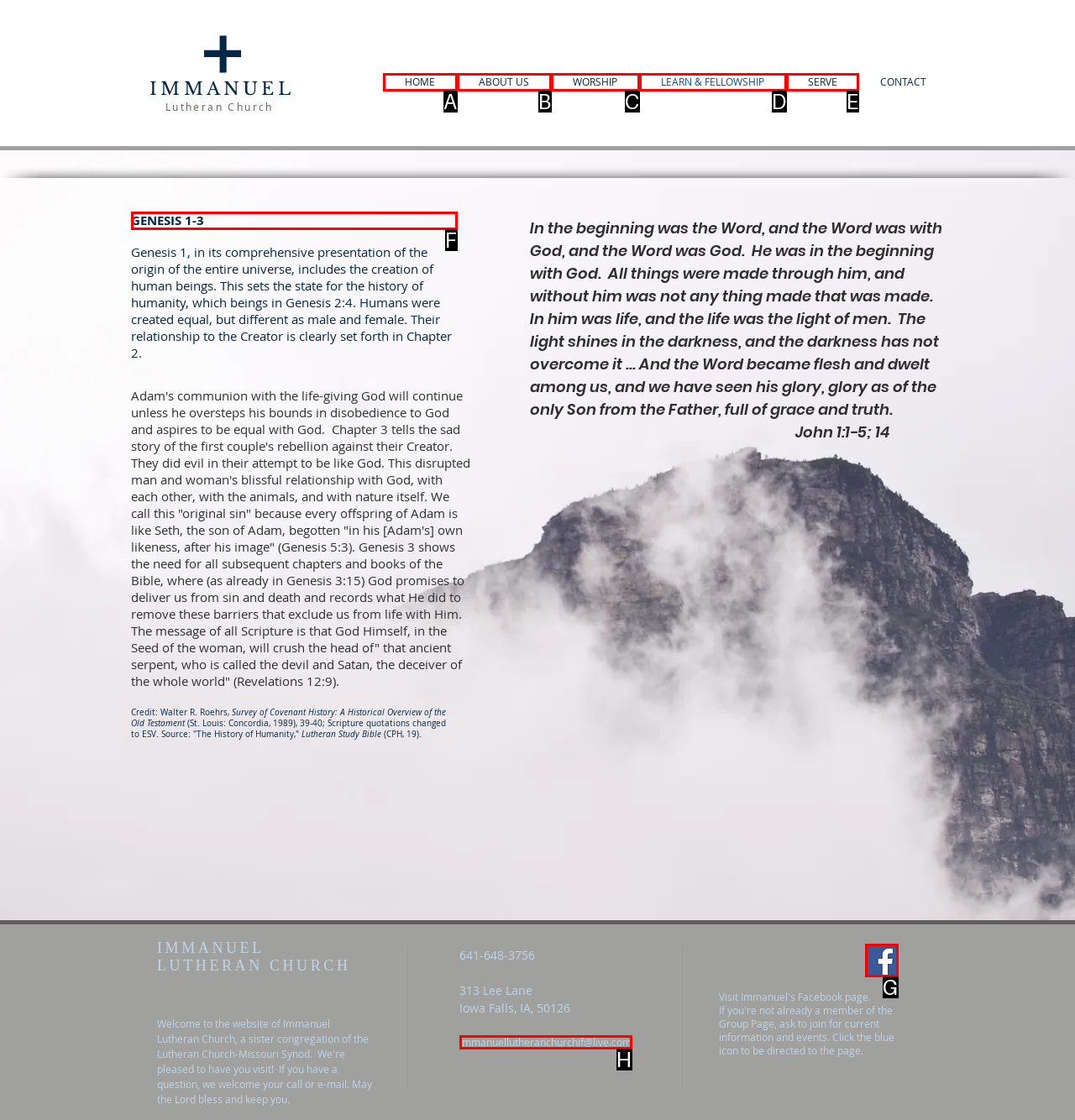Indicate the HTML element to be clicked to accomplish this task: Read the GENESIS 1-3 heading Respond using the letter of the correct option.

F